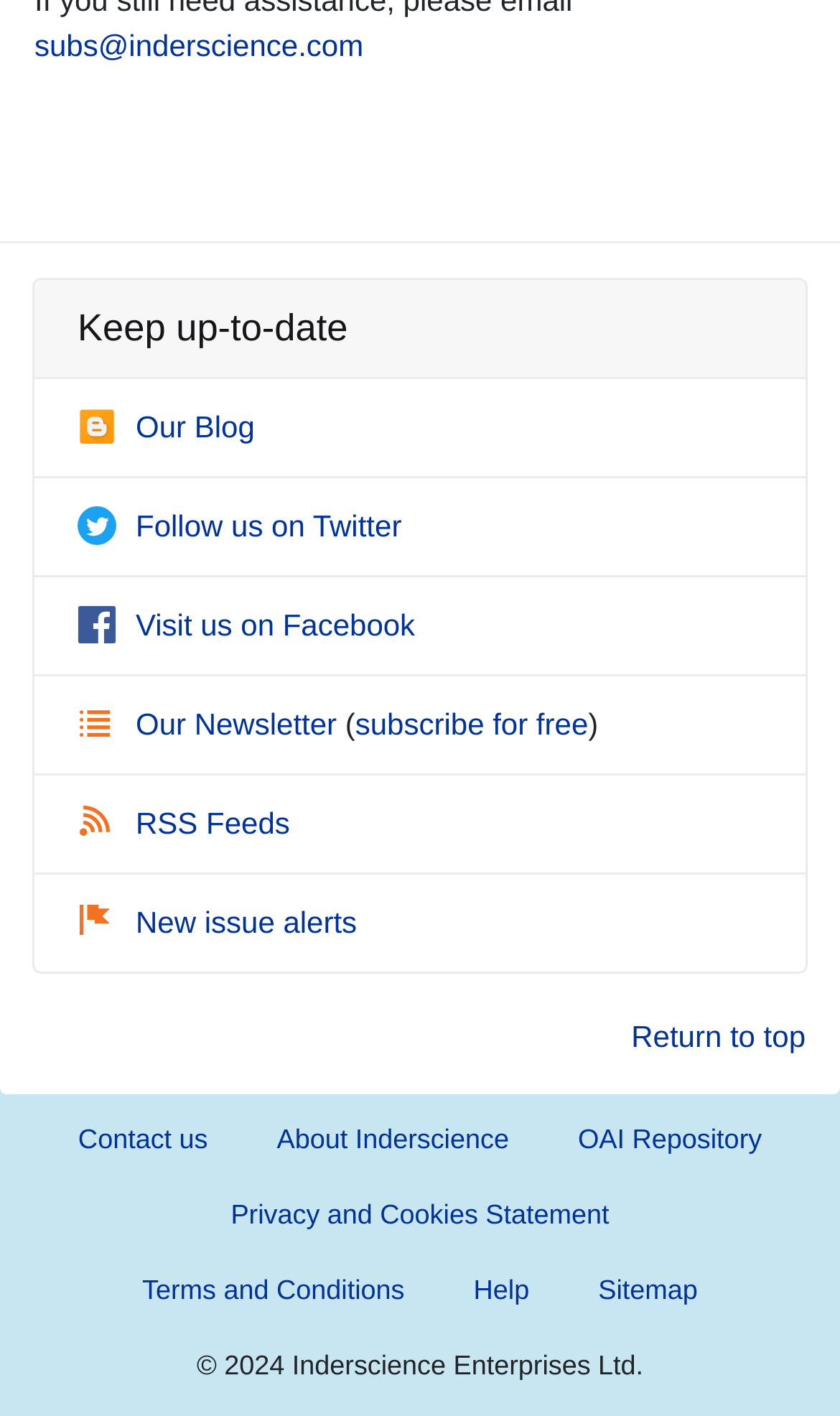Please provide a short answer using a single word or phrase for the question:
What is the copyright year of the webpage?

2024